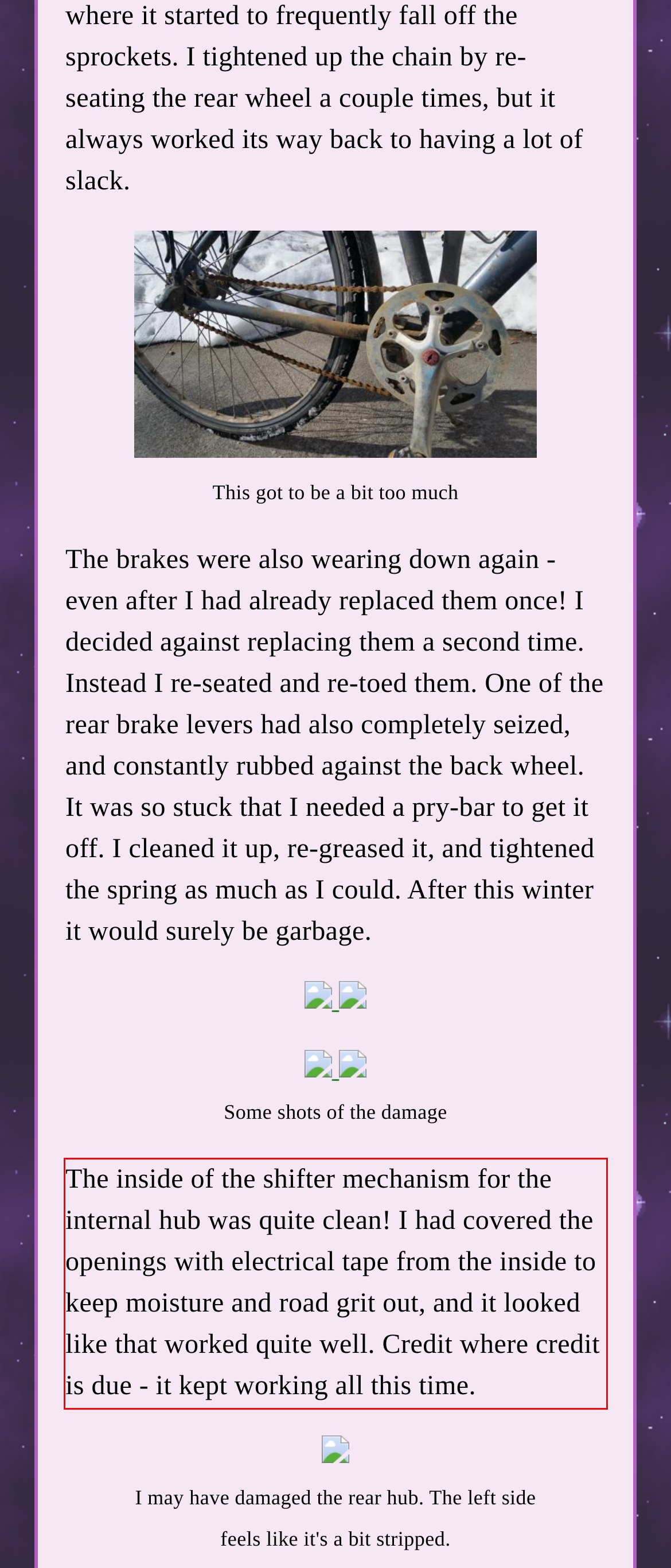Please analyze the screenshot of a webpage and extract the text content within the red bounding box using OCR.

The inside of the shifter mechanism for the internal hub was quite clean! I had covered the openings with electrical tape from the inside to keep moisture and road grit out, and it looked like that worked quite well. Credit where credit is due - it kept working all this time.